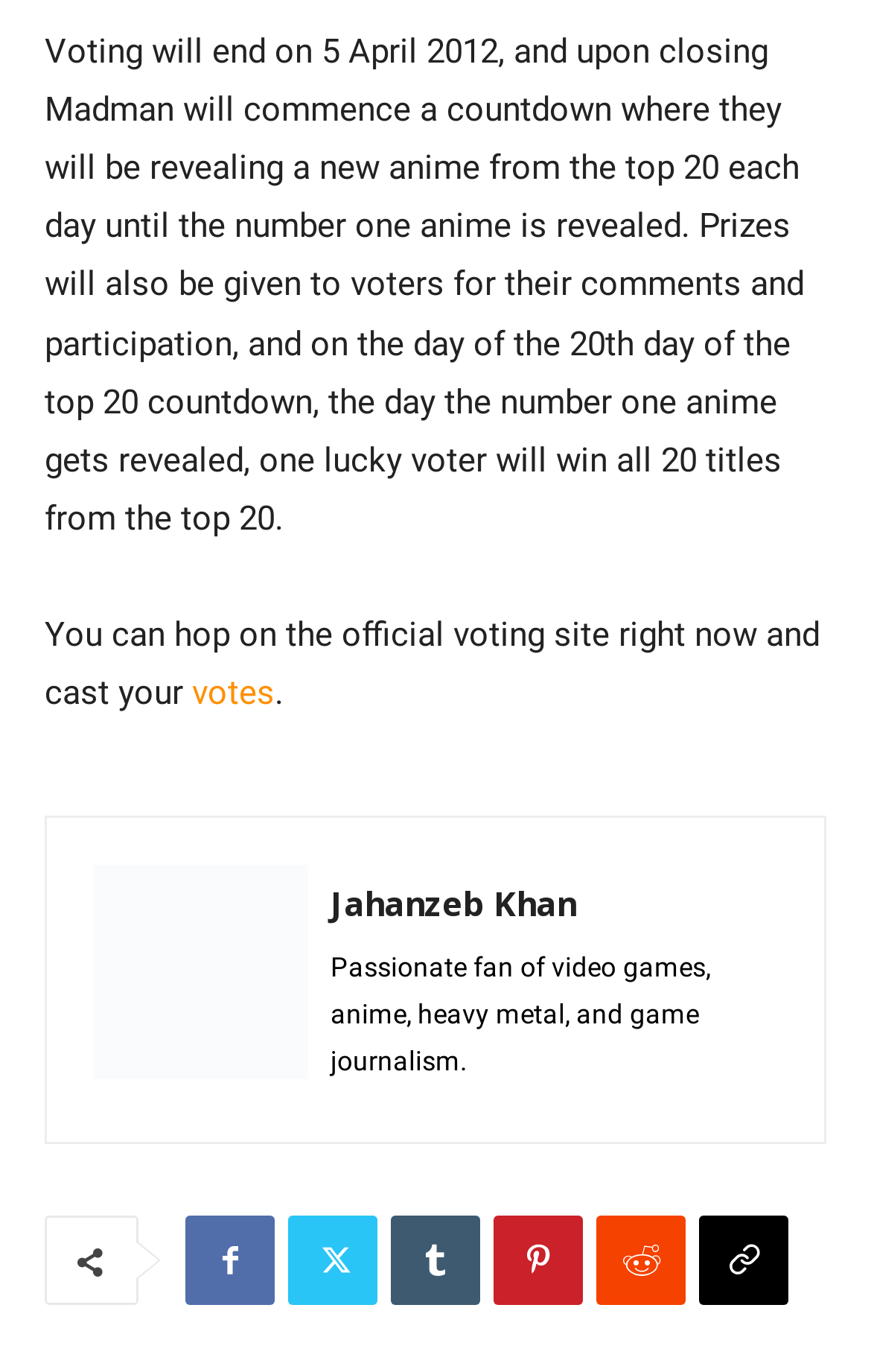Pinpoint the bounding box coordinates of the clickable area necessary to execute the following instruction: "Visit Jahanzeb Khan's profile". The coordinates should be given as four float numbers between 0 and 1, namely [left, top, right, bottom].

[0.108, 0.63, 0.354, 0.798]